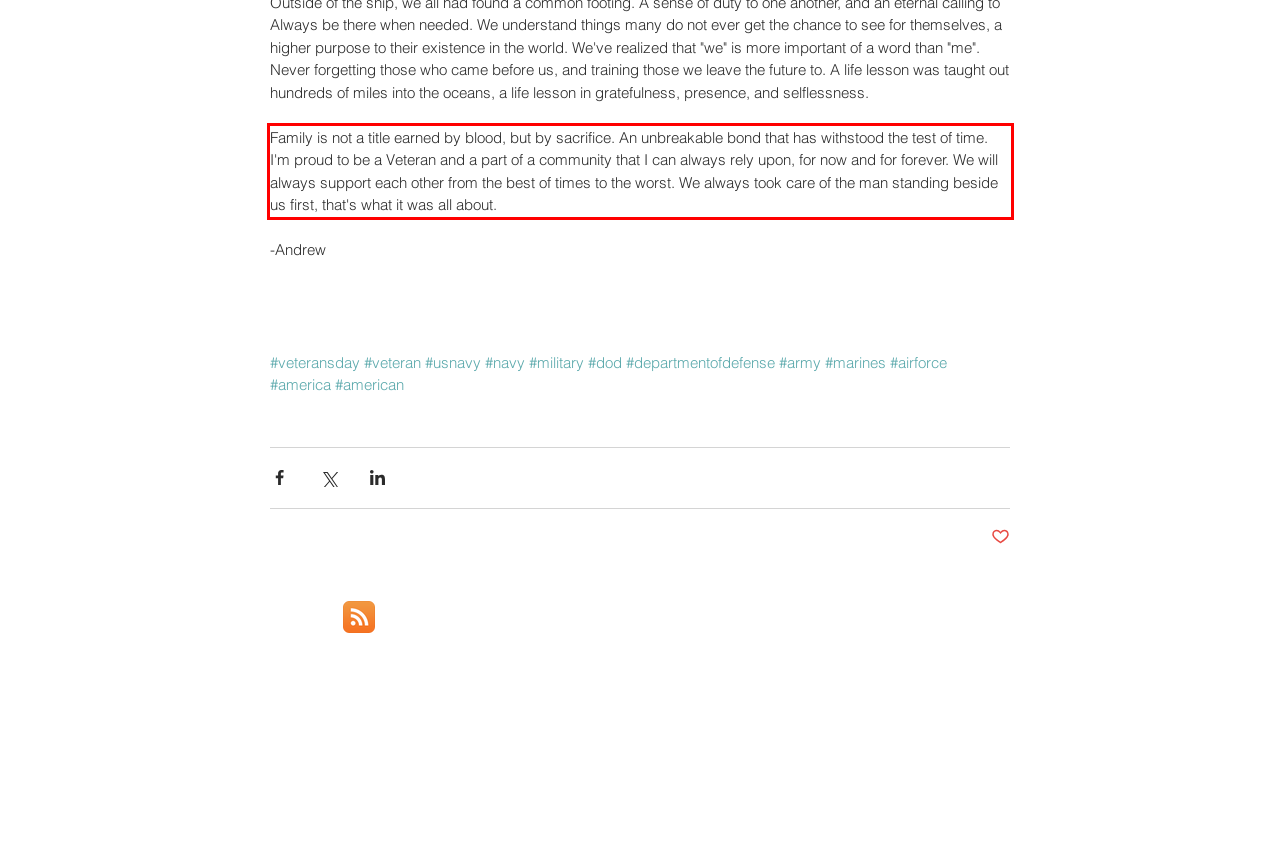You have a screenshot with a red rectangle around a UI element. Recognize and extract the text within this red bounding box using OCR.

Family is not a title earned by blood, but by sacrifice. An unbreakable bond that has withstood the test of time. I'm proud to be a Veteran and a part of a community that I can always rely upon, for now and for forever. We will always support each other from the best of times to the worst. We always took care of the man standing beside us first, that's what it was all about.